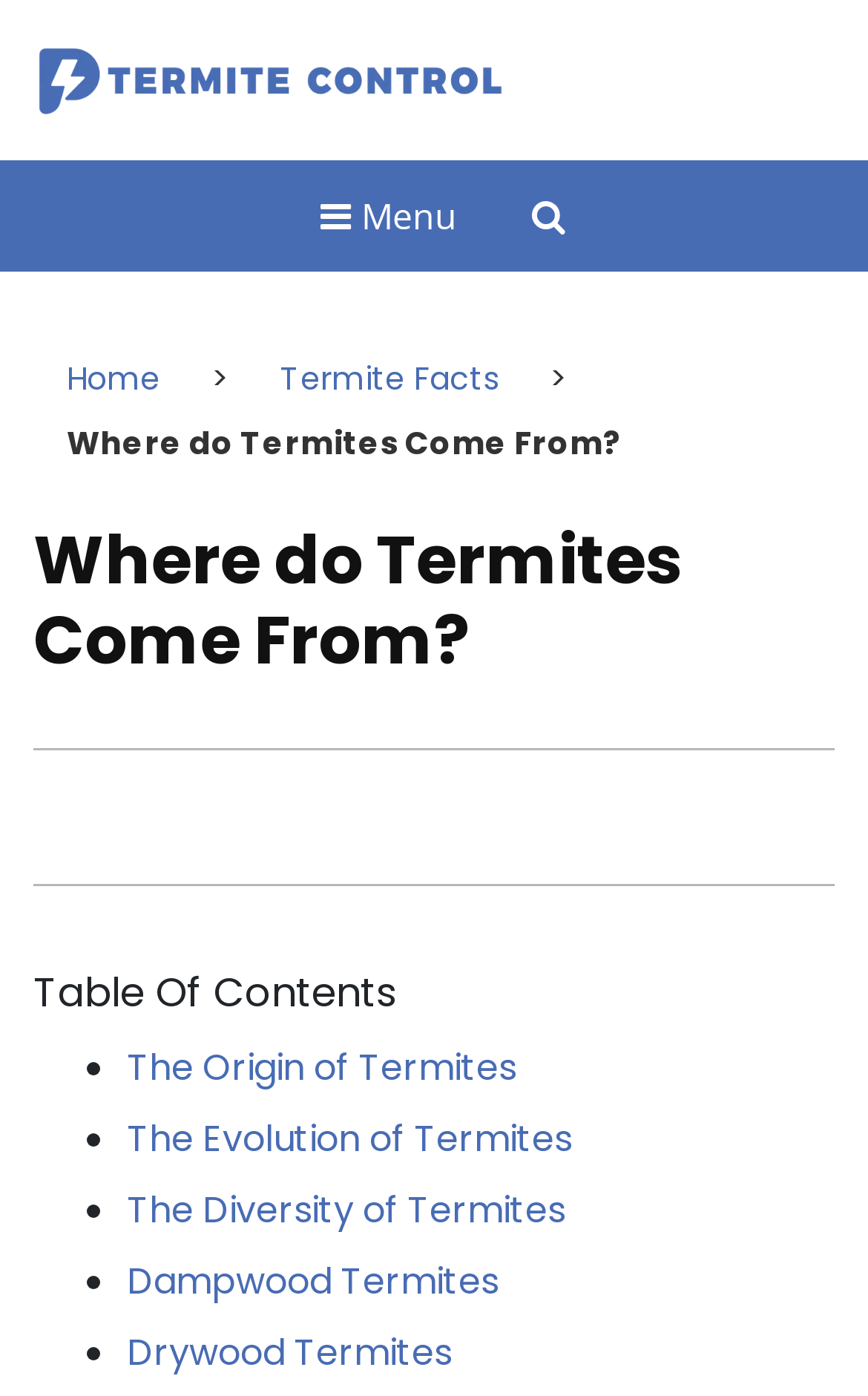Give a concise answer using only one word or phrase for this question:
What is the website's name?

Powertermitecontrol.net